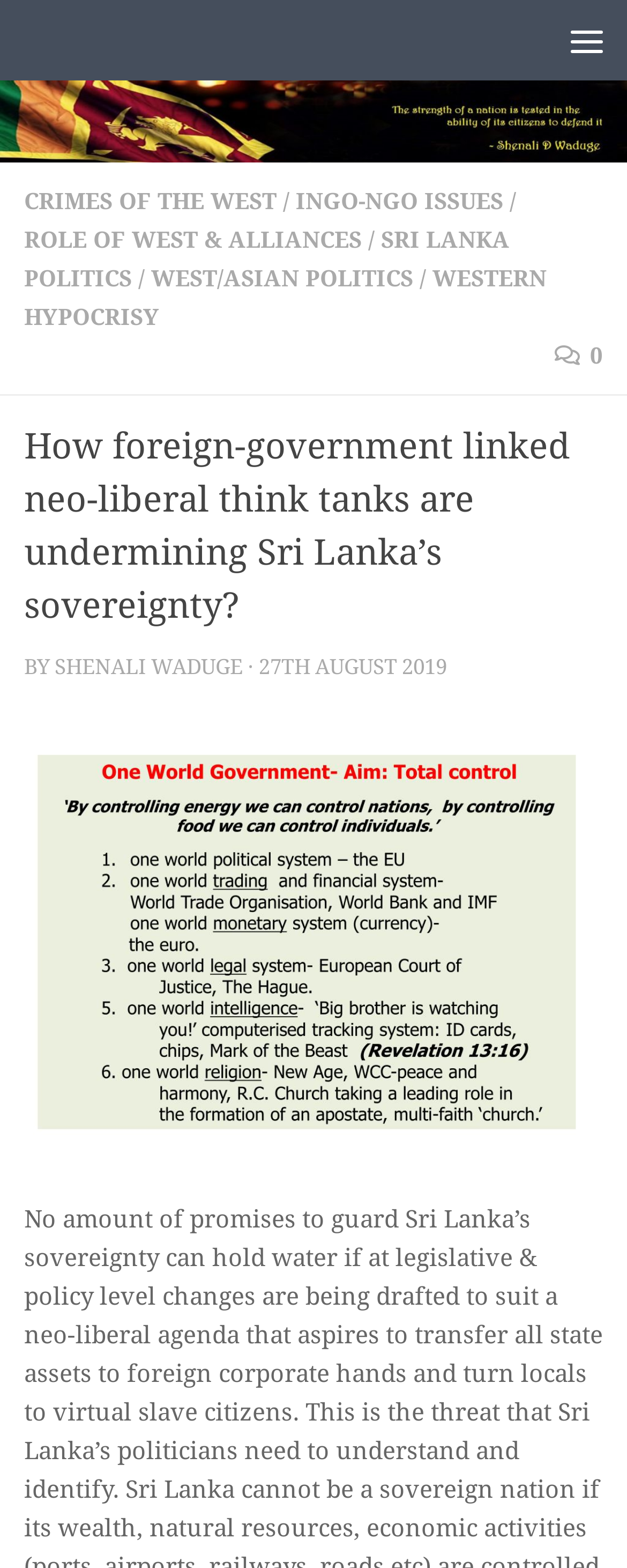Determine the bounding box for the UI element described here: "Role of West & Alliances".

[0.038, 0.144, 0.577, 0.161]